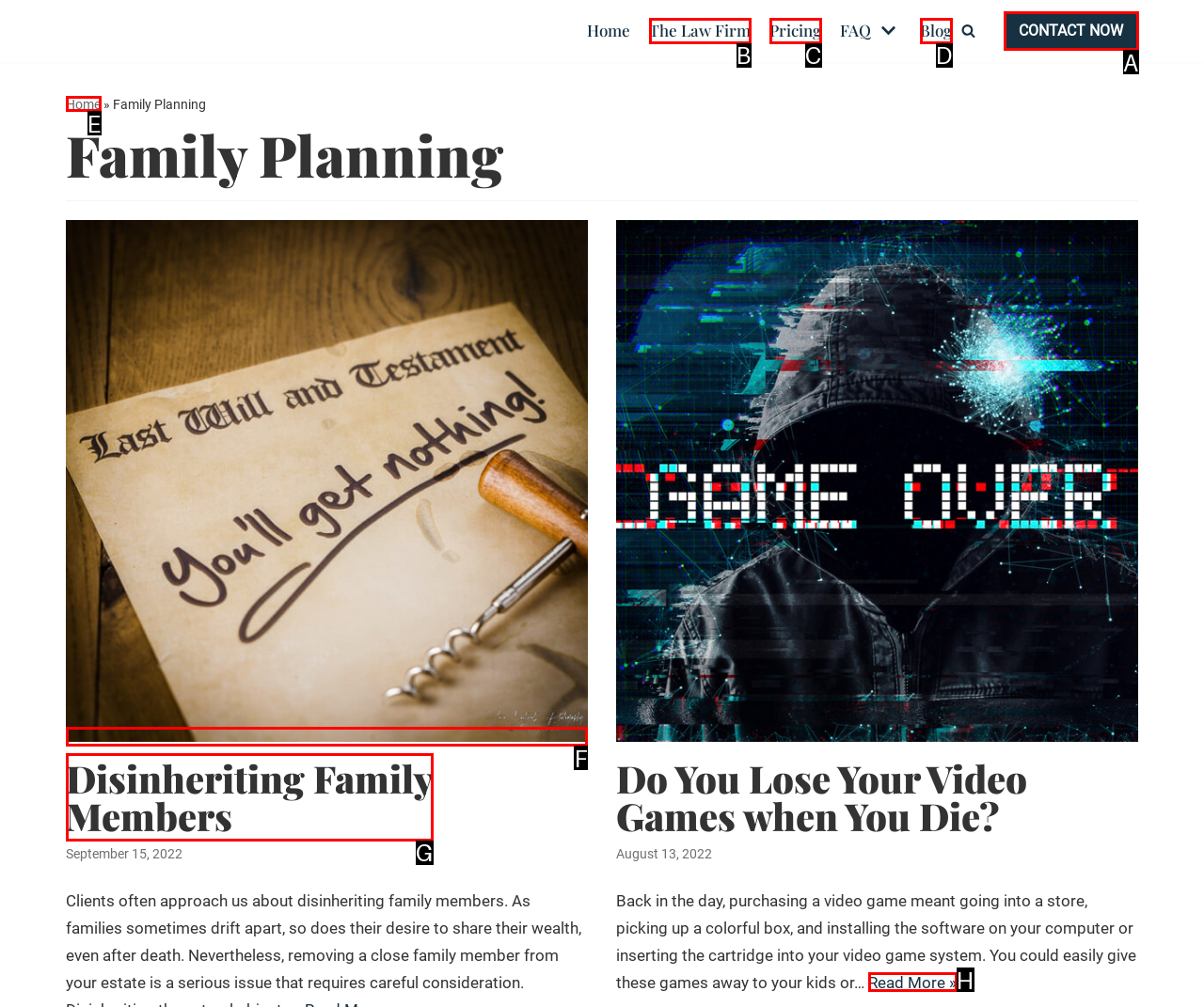For the instruction: Go to 'Disinheriting Family Members' page, which HTML element should be clicked?
Respond with the letter of the appropriate option from the choices given.

F